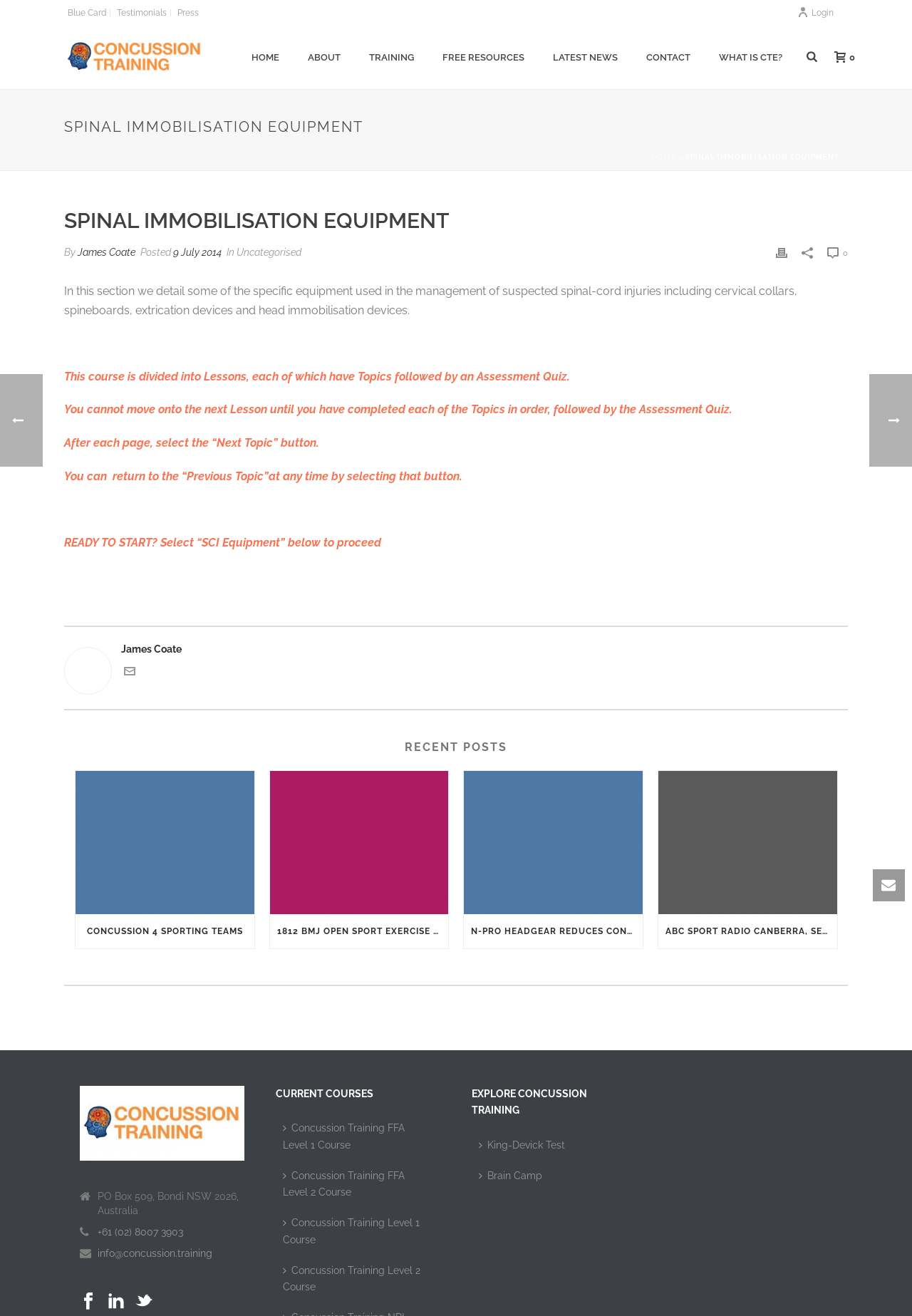What type of equipment is mentioned in the article?
Examine the image closely and answer the question with as much detail as possible.

I found the answer by reading the text 'In this section we detail some of the specific equipment used in the management of suspected spinal-cord injuries including cervical collars, spineboards, extrication devices and head immobilisation devices.' which lists the types of equipment mentioned in the article.